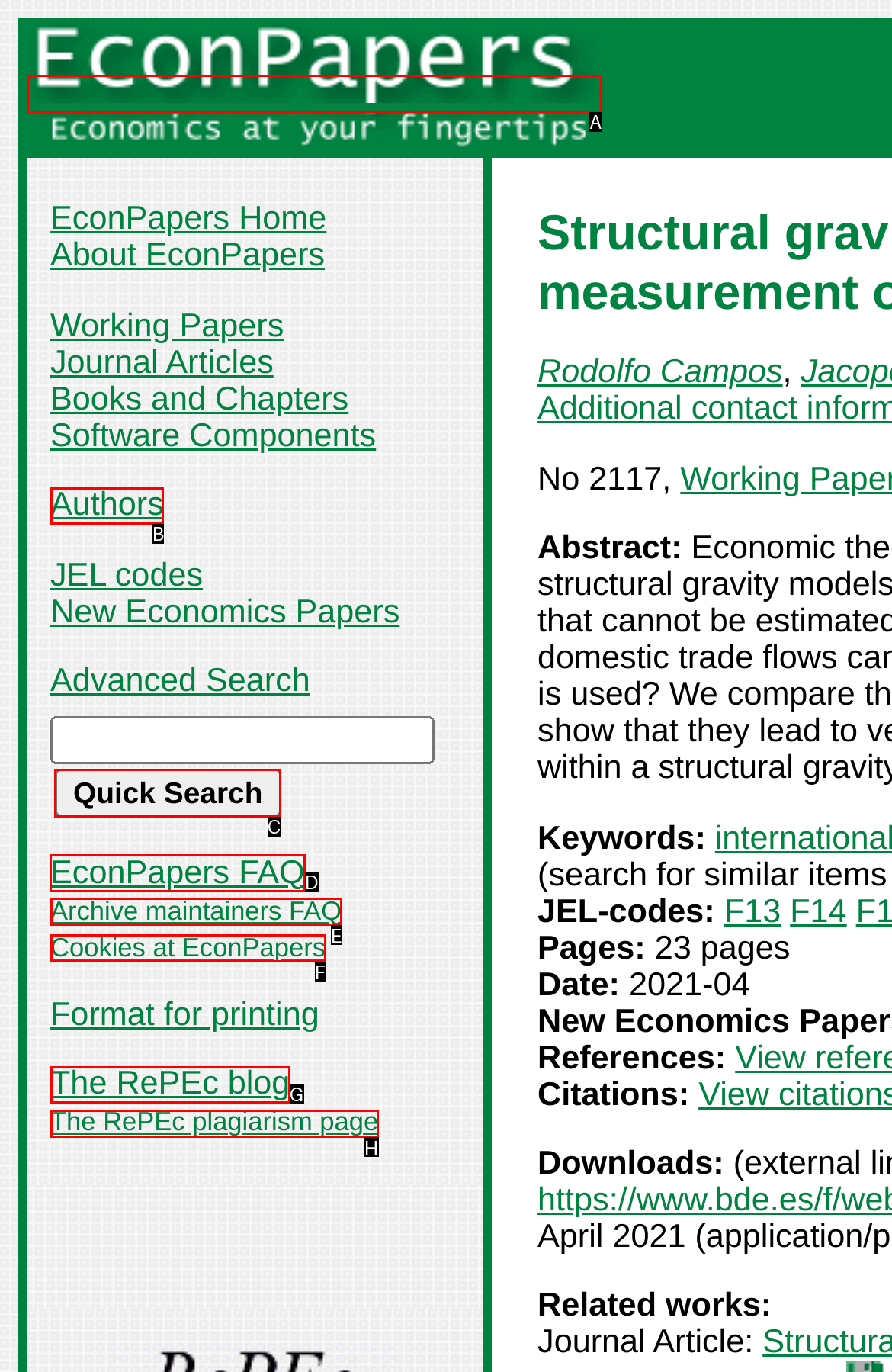Identify the letter of the option that should be selected to accomplish the following task: Read the EconPapers FAQ. Provide the letter directly.

D